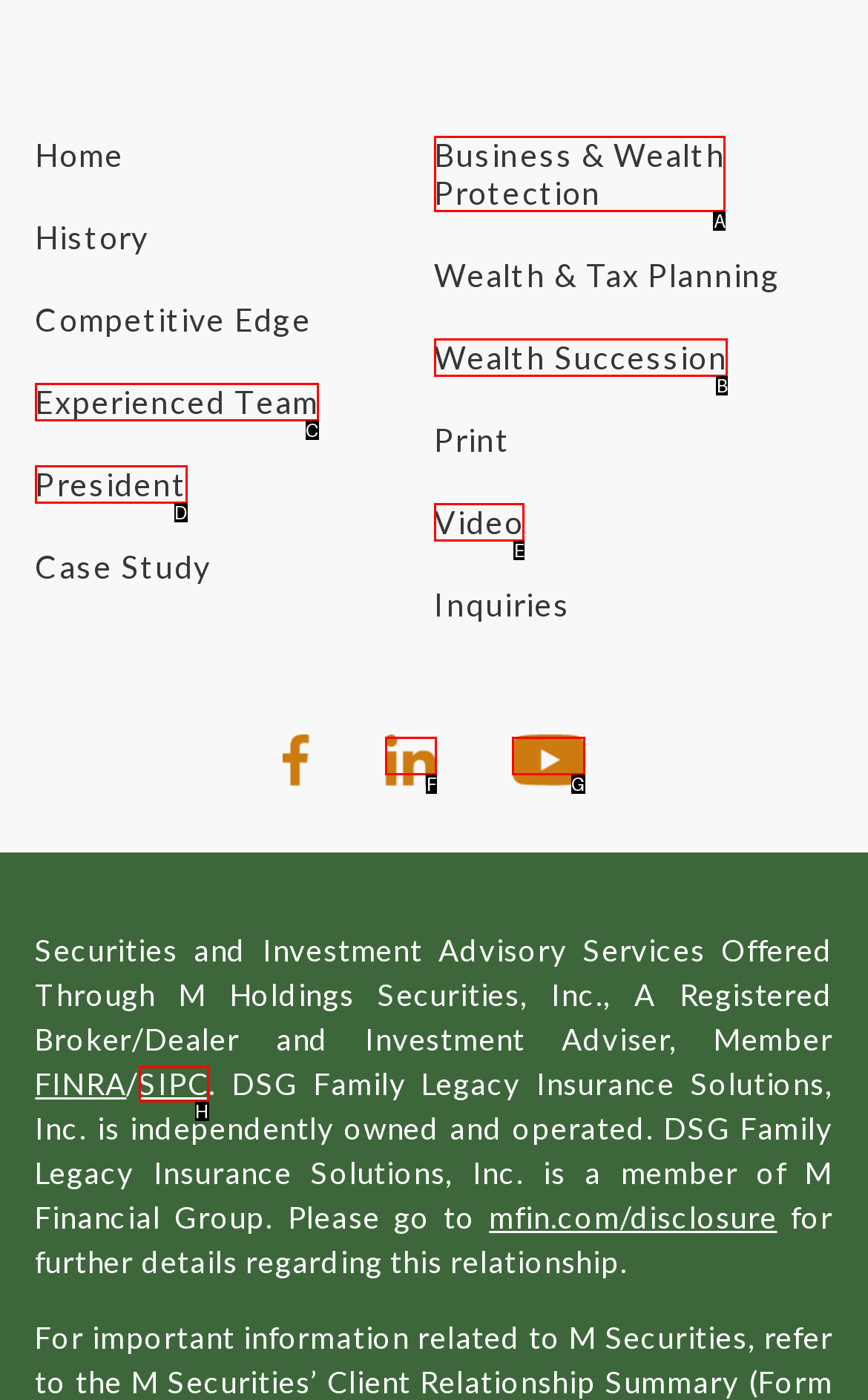Identify the letter of the UI element that fits the description: Business & Wealth Protection
Respond with the letter of the option directly.

A